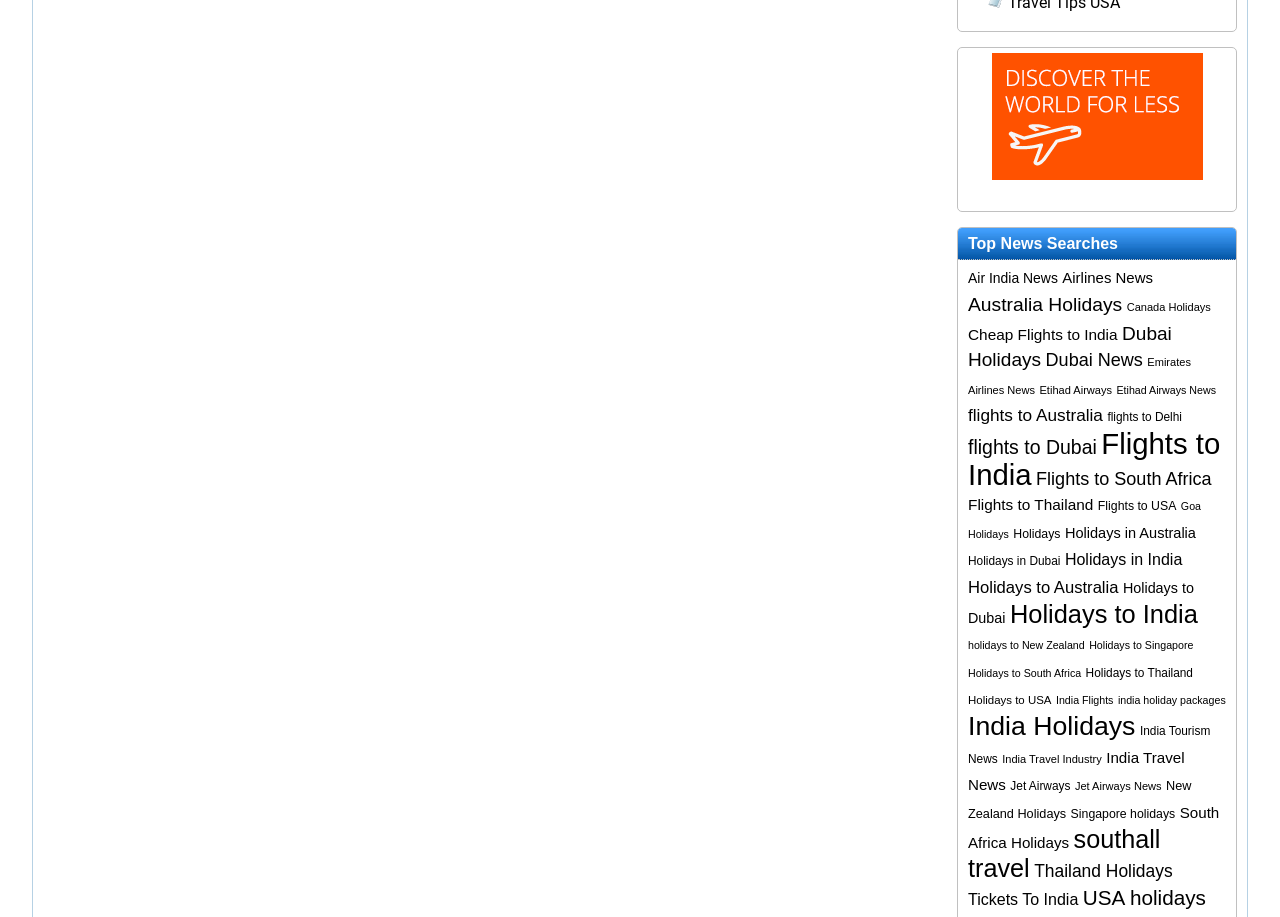Identify the bounding box for the UI element described as: "Holidays". Ensure the coordinates are four float numbers between 0 and 1, formatted as [left, top, right, bottom].

[0.792, 0.574, 0.829, 0.59]